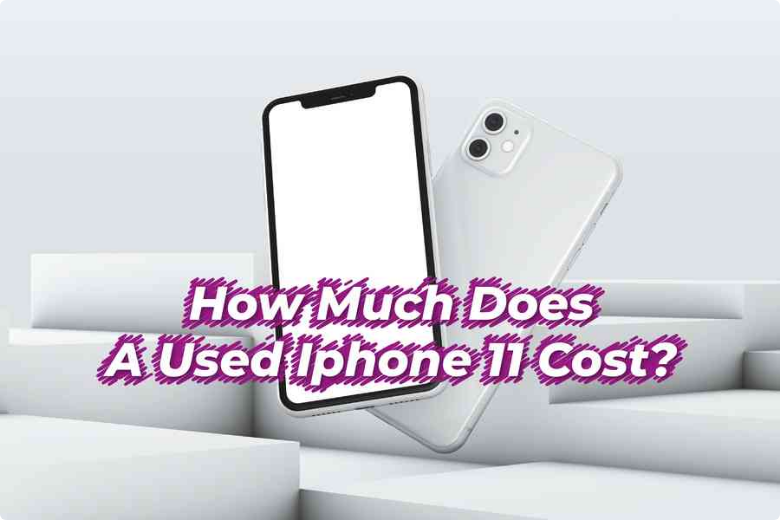What is the purpose of the bold text overlaying the image?
Using the image as a reference, answer the question in detail.

The bold, eye-catching text overlaying the image asks, 'How Much Does A Used iPhone 11 Cost?', which is particularly relevant for consumers considering the purchase of a pre-owned device, and aims to engage viewers, encouraging them to explore the factors influencing pricing in the used iPhone market.